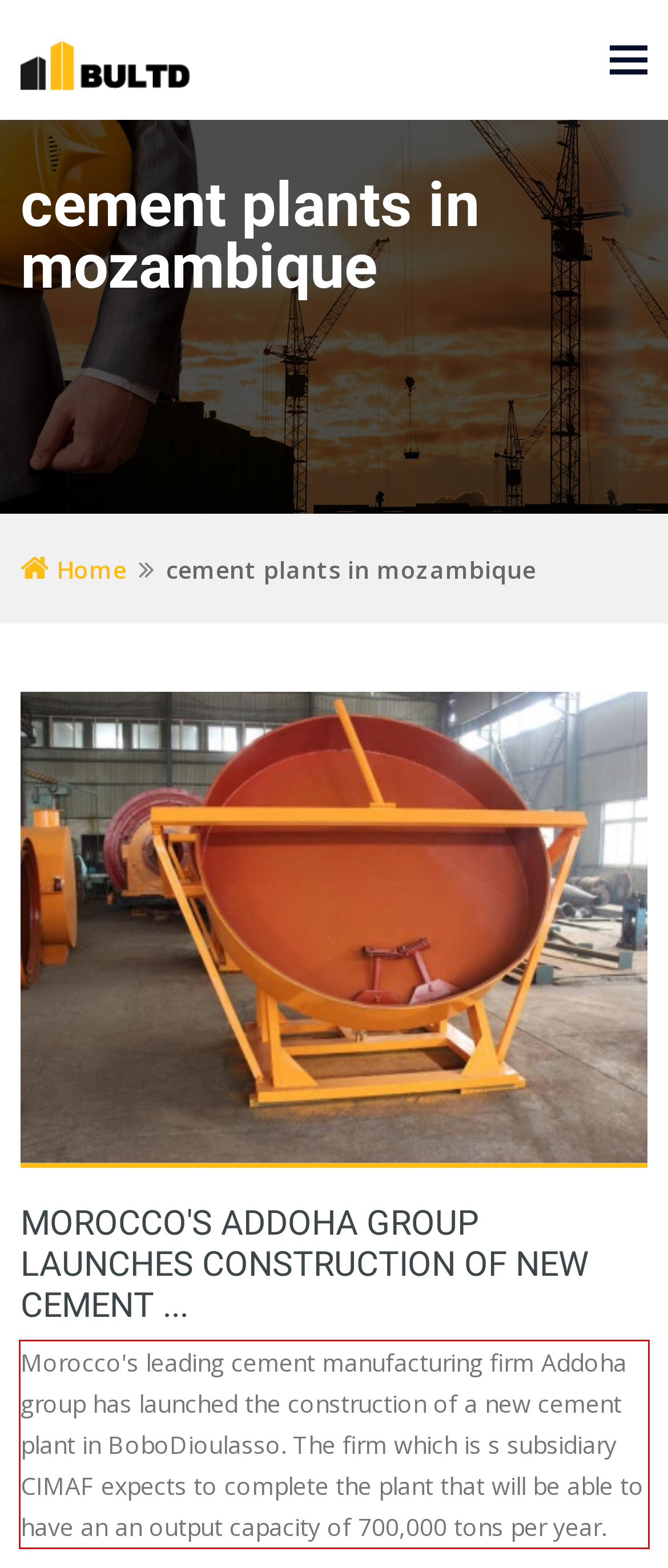Extract and provide the text found inside the red rectangle in the screenshot of the webpage.

Morocco's leading cement manufacturing firm Addoha group has launched the construction of a new cement plant in BoboDioulasso. The firm which is s subsidiary CIMAF expects to complete the plant that will be able to have an an output capacity of 700,000 tons per year.